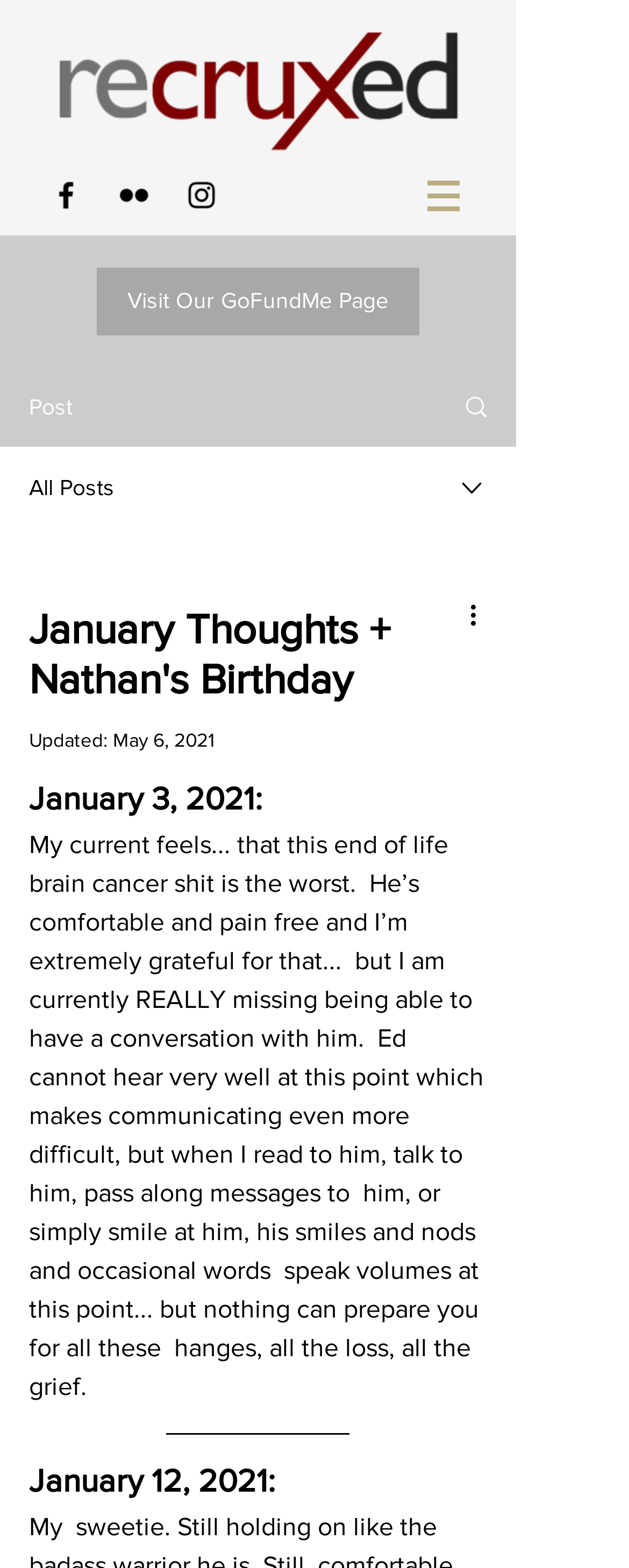What is the date of the first post on this page?
Please provide a single word or phrase answer based on the image.

January 3, 2021